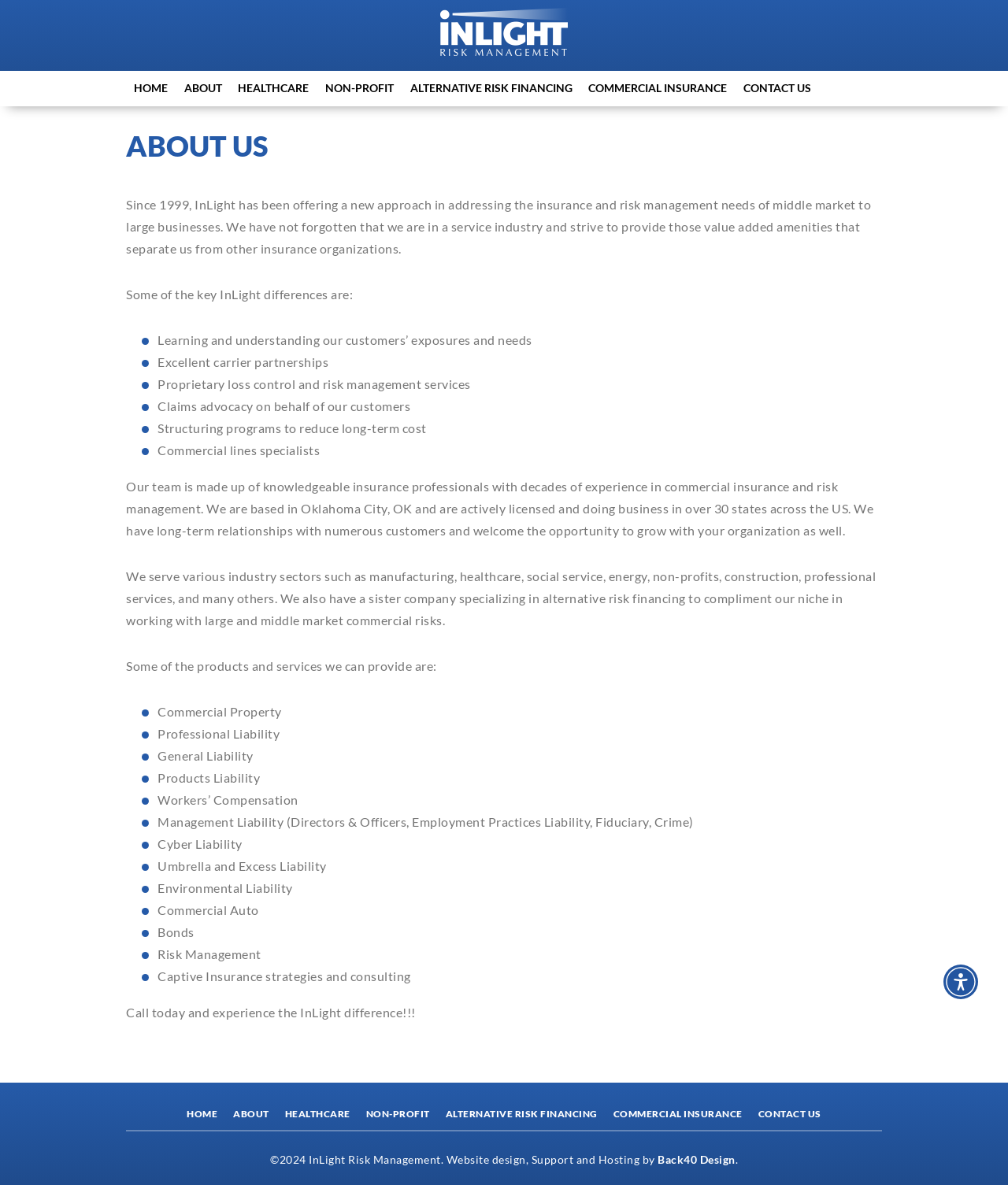Please locate the bounding box coordinates of the region I need to click to follow this instruction: "Learn more about InLight Risk Management".

[0.125, 0.11, 0.875, 0.137]